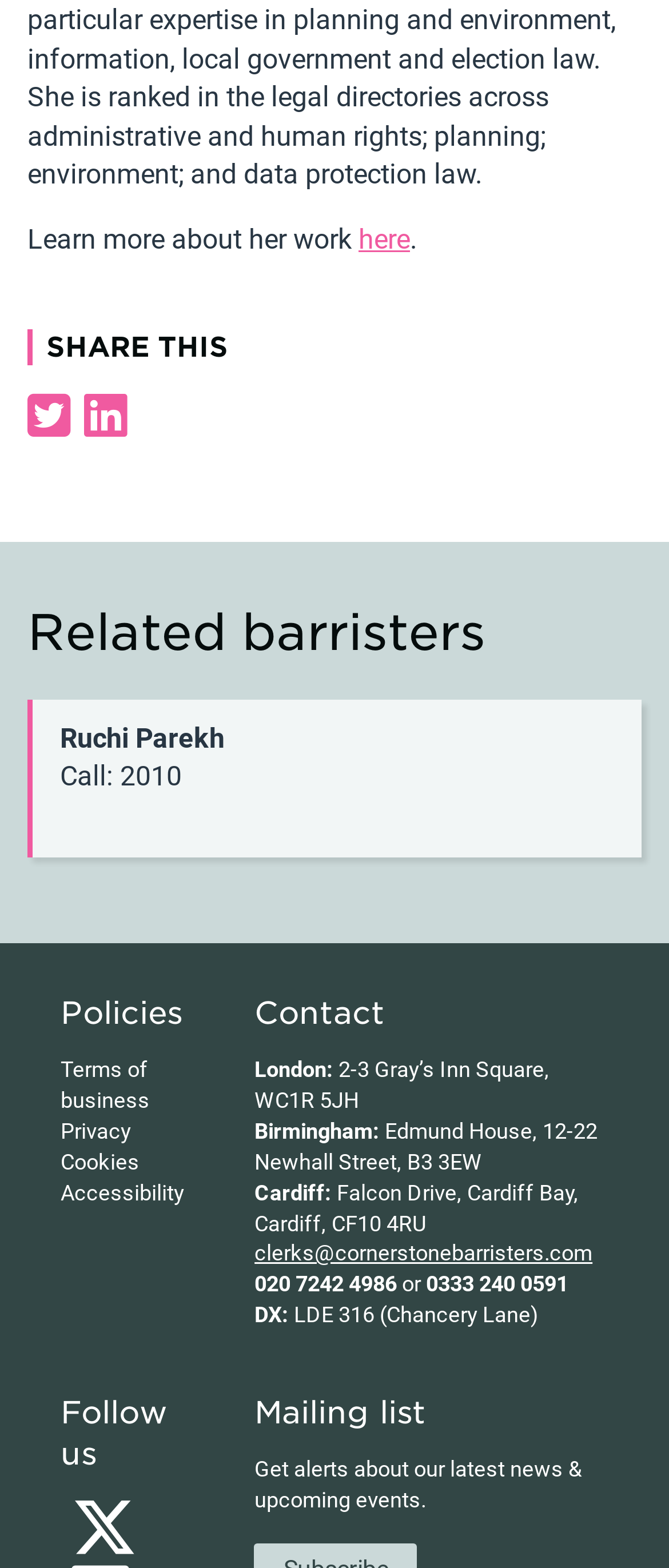Please give a one-word or short phrase response to the following question: 
What are the three policies mentioned?

Terms of business, Privacy, Cookies